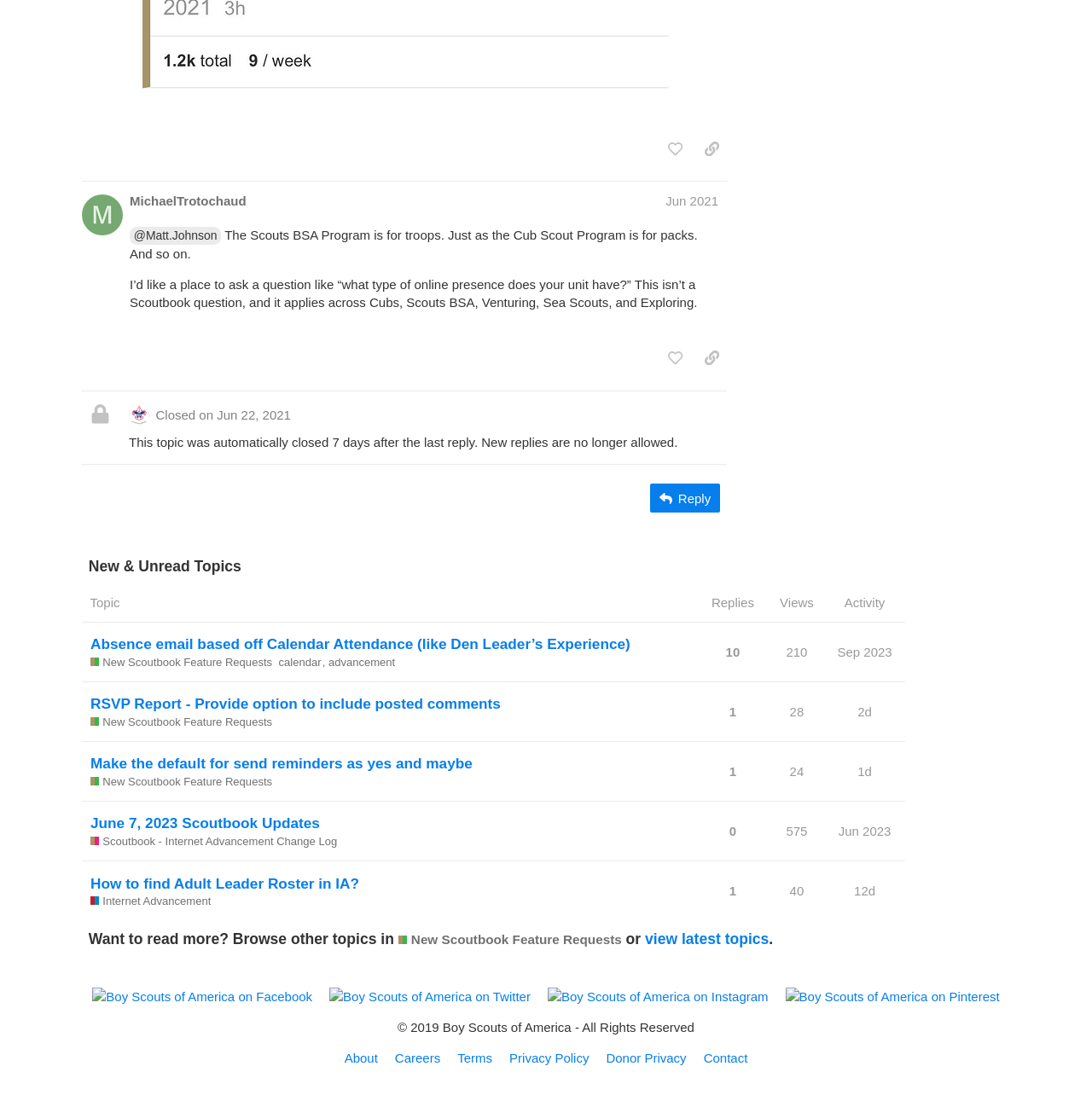Can you show the bounding box coordinates of the region to click on to complete the task described in the instruction: "reply to the topic"?

[0.596, 0.439, 0.659, 0.466]